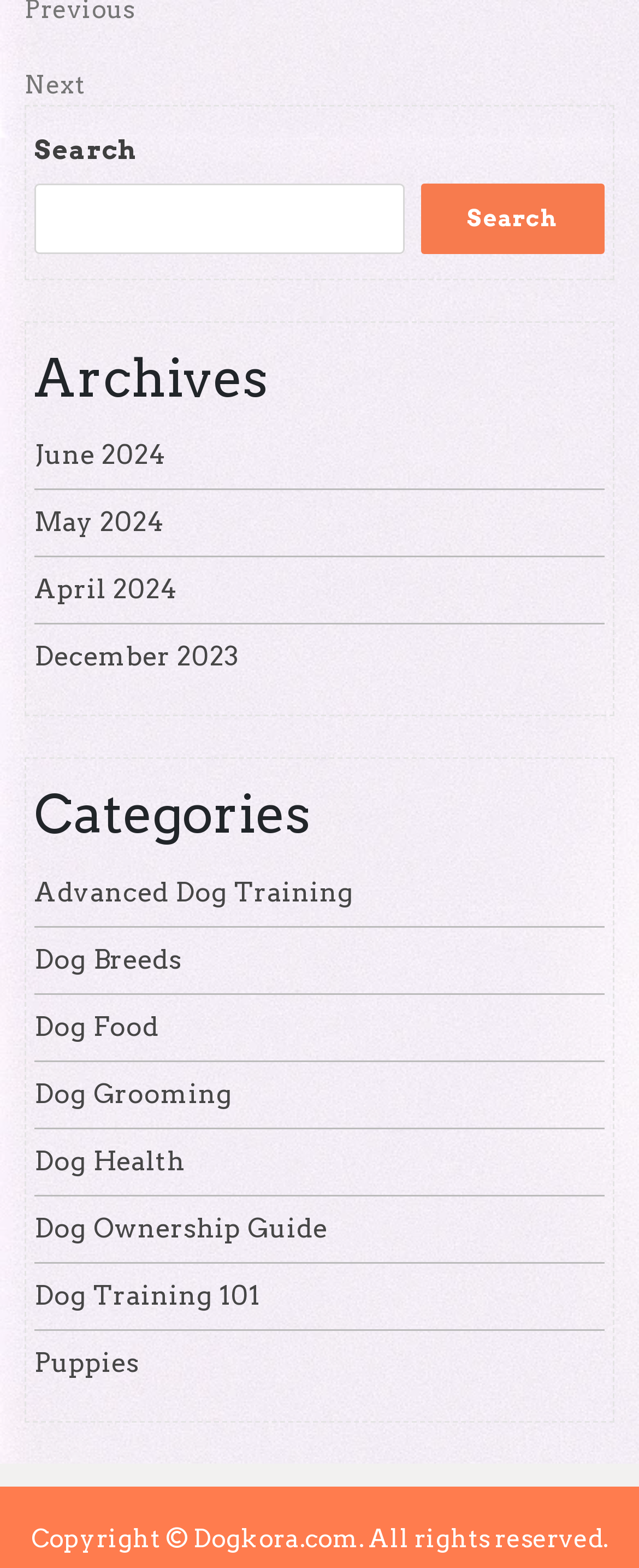Give a one-word or phrase response to the following question: What are the categories listed on the webpage?

Dog-related categories